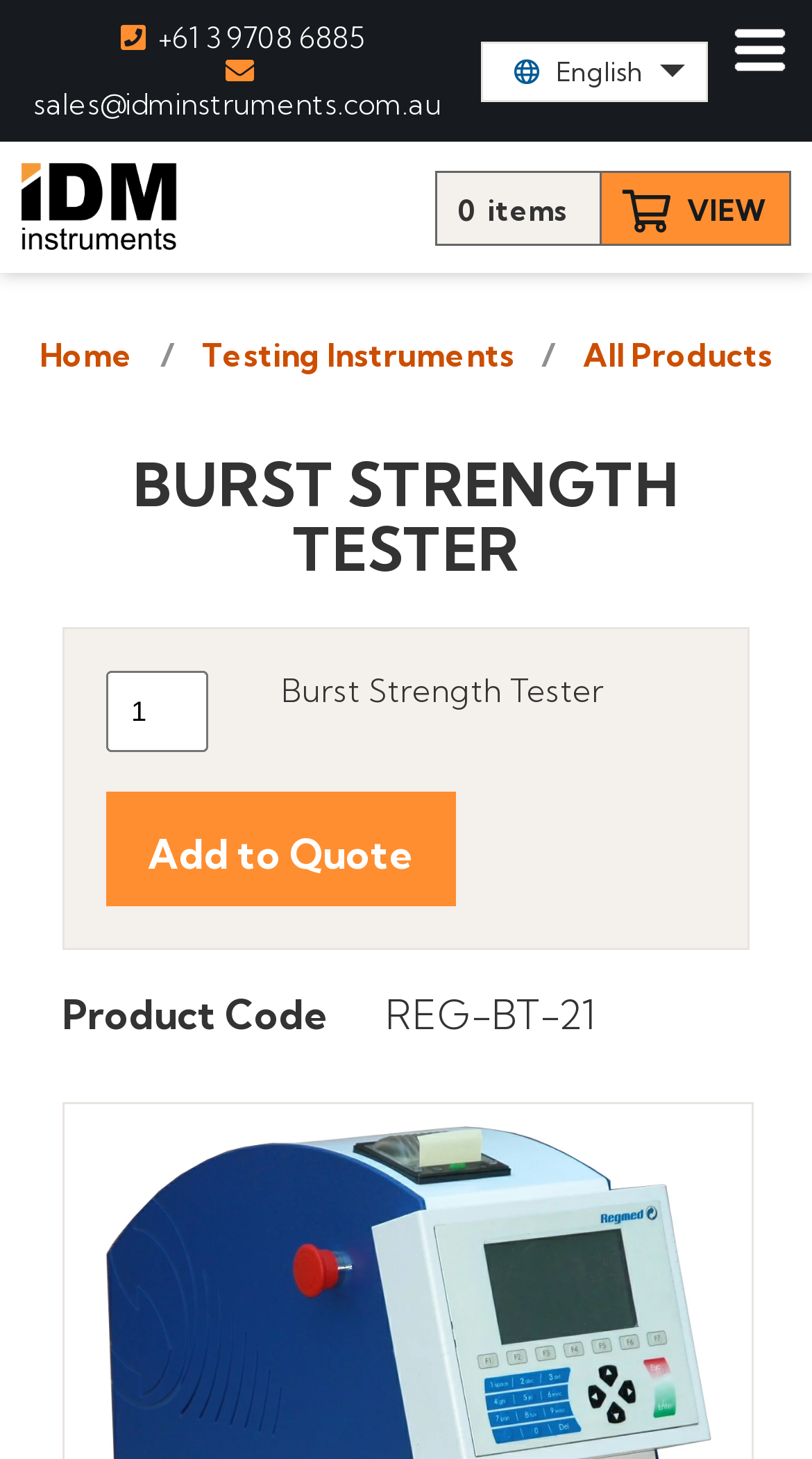What is the purpose of the 'Add to Quote' button?
Using the image, elaborate on the answer with as much detail as possible.

The 'Add to Quote' button can be found in the main content section of the webpage, below the product information table, and its purpose is to add the Burst Strength Tester product to a quote, as indicated by its text content and position on the webpage.